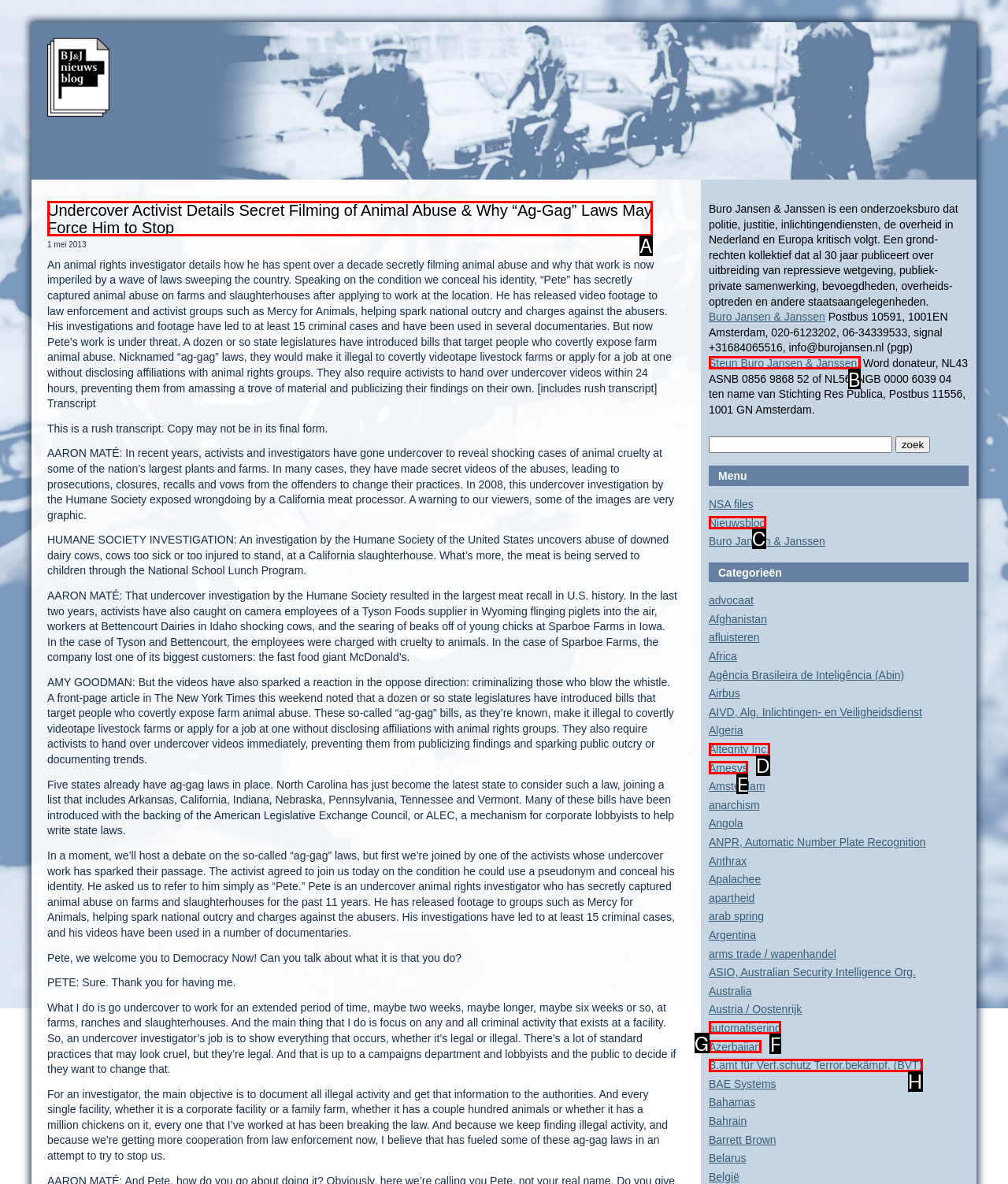To achieve the task: Click on the 'jPV' link, which HTML element do you need to click?
Respond with the letter of the correct option from the given choices.

None